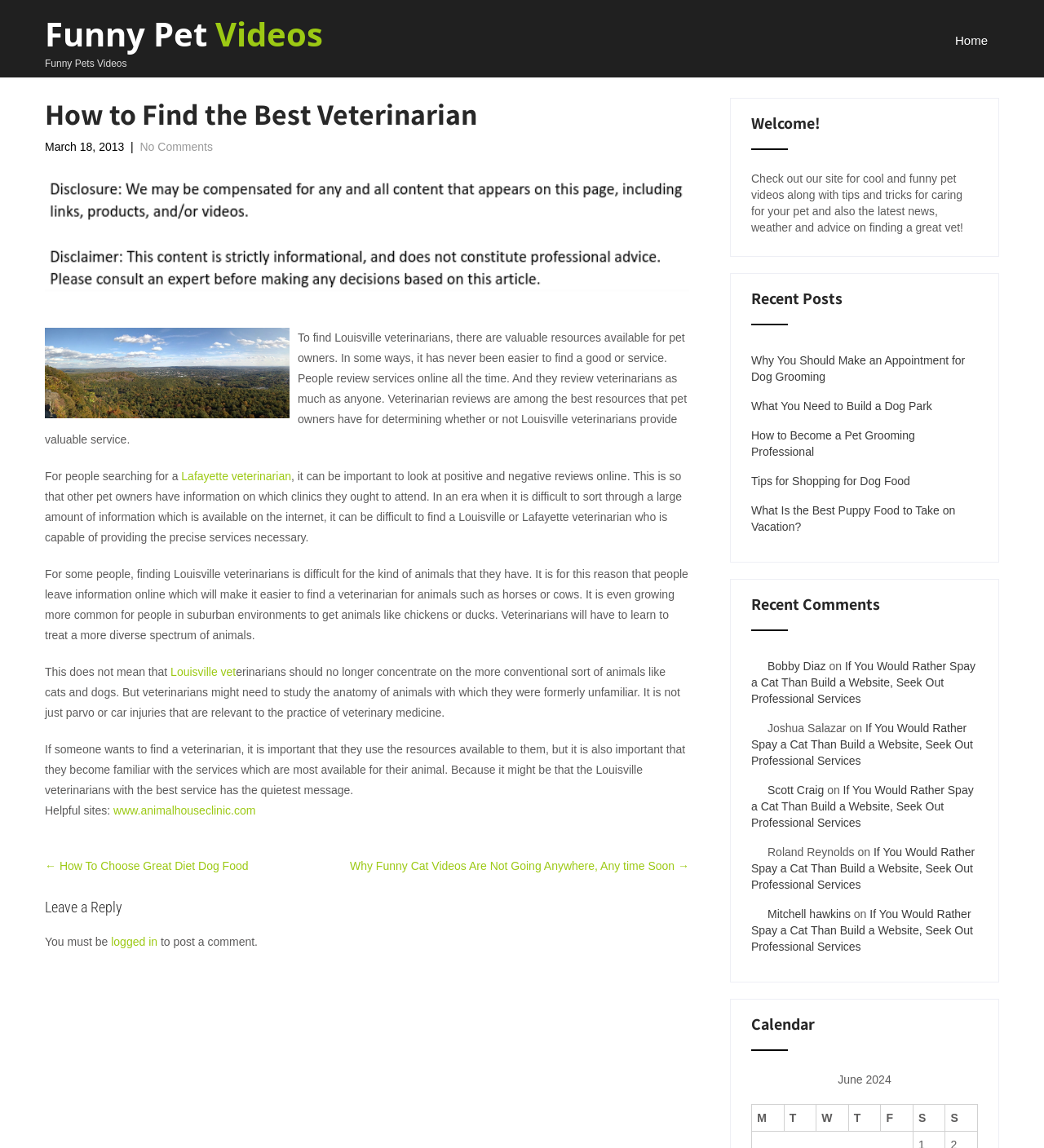Identify the bounding box for the described UI element: "www.animalhouseclinic.com".

[0.109, 0.701, 0.245, 0.712]